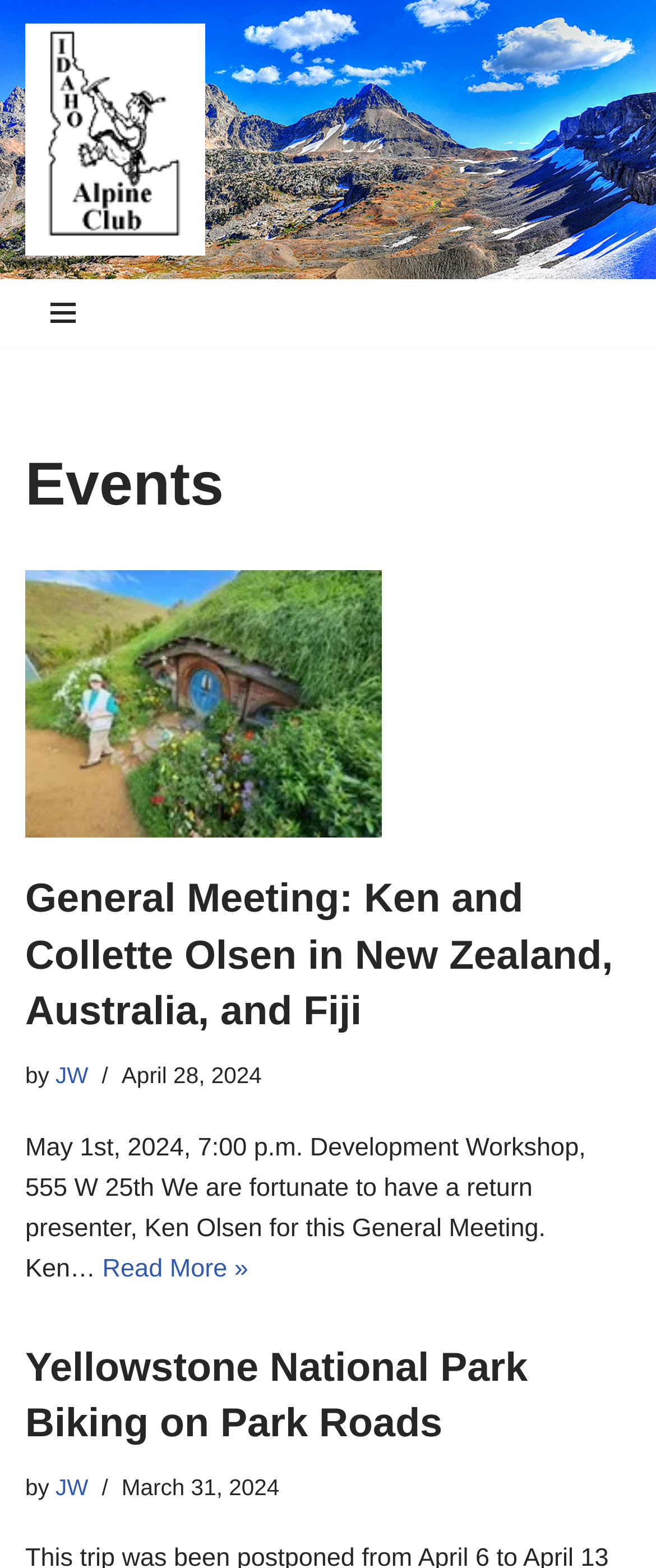Write an exhaustive caption that covers the webpage's main aspects.

The webpage is about the events of the Idaho Alpine Club. At the top, there is a link to skip to the content and a link to the Idaho Alpine Club's main page with a brief description. Next to it, there is a navigation menu button. 

Below the top section, there is a heading that says "Events". Underneath, there is an article section that takes up most of the page. Within this section, there are two event listings. The first event is titled "General Meeting: Ken and Collette Olsen in New Zealand, Australia, and Fiji" and has a link to read more about it. Below the title, there is a brief description of the event, including the date and time, which is May 1st, 2024, at 7:00 p.m. The event is presented by Ken Olsen and has a link to his name. 

The second event is titled "Yellowstone National Park Biking on Park Roads" and also has a link to read more about it. Below the title, there is a brief description of the event, including the date, which is March 31, 2024. The event is also presented by JW, who has a link to their name.